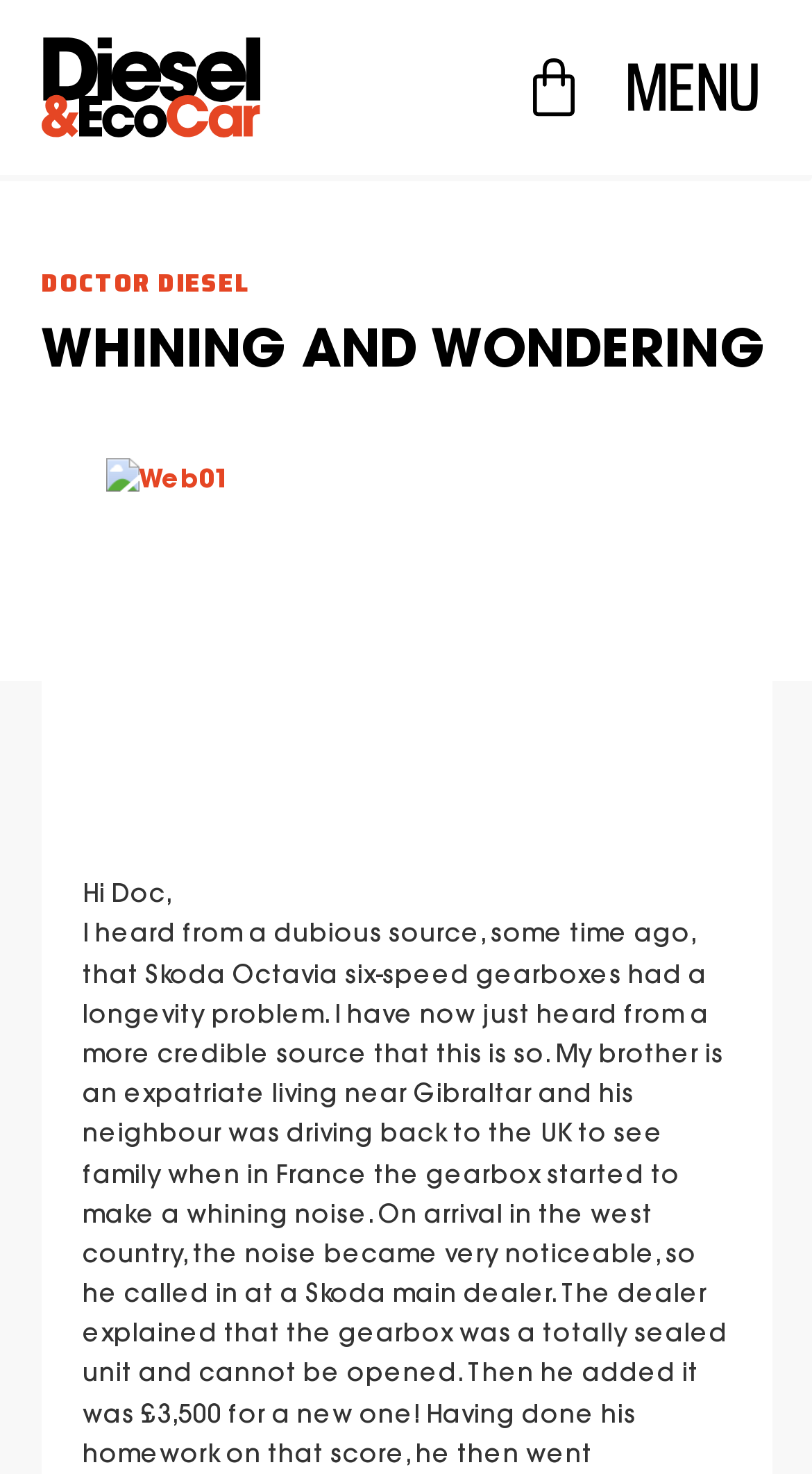Determine the heading of the webpage and extract its text content.

WHINING AND WONDERING